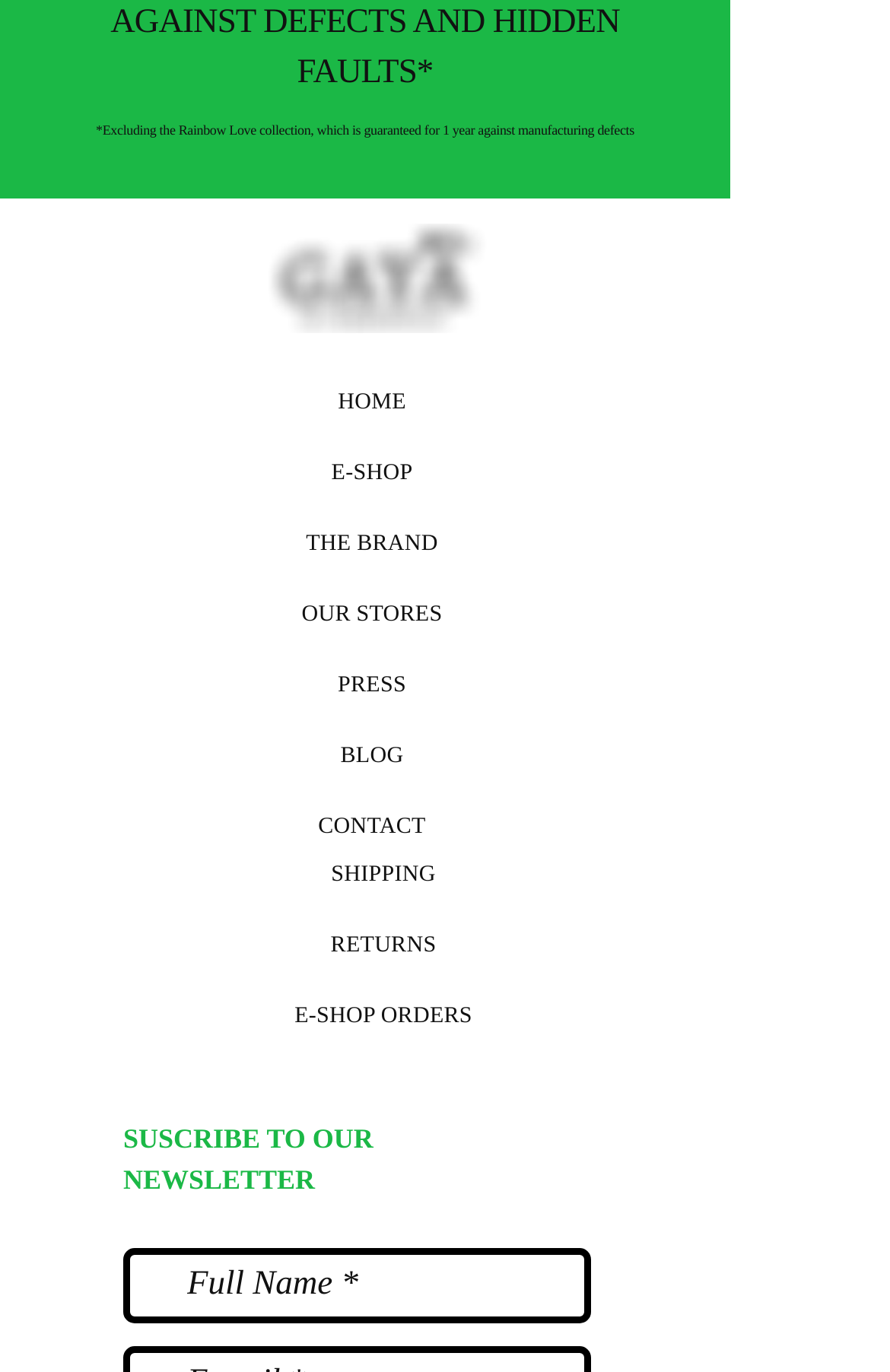Show the bounding box coordinates of the region that should be clicked to follow the instruction: "enter full name."

[0.138, 0.91, 0.664, 0.965]